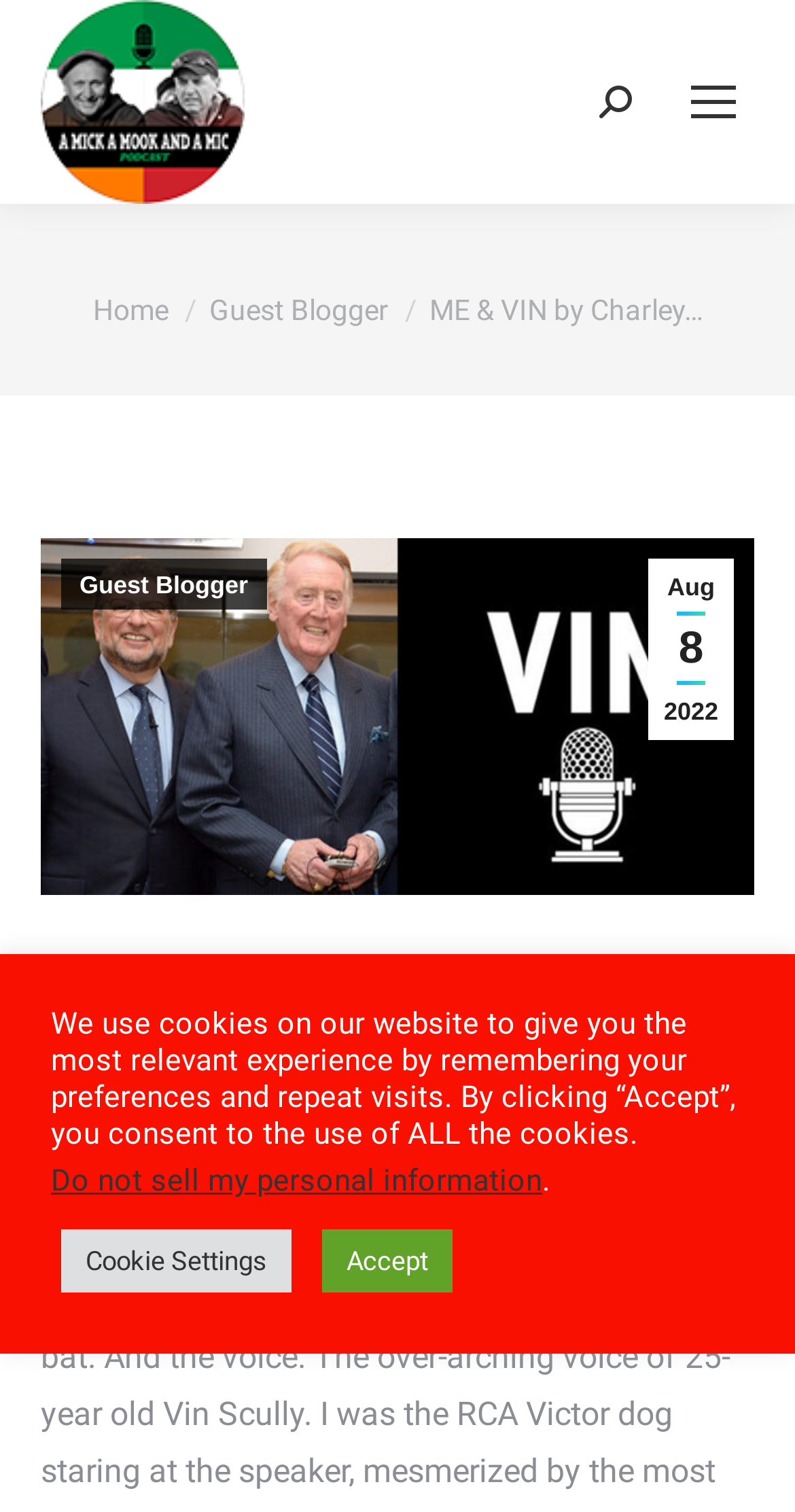What is the function of the 'Go to Top' link?
Refer to the image and give a detailed answer to the question.

The 'Go to Top' link is likely used to quickly scroll the user back to the top of the webpage, as it is a common feature in websites with long content.